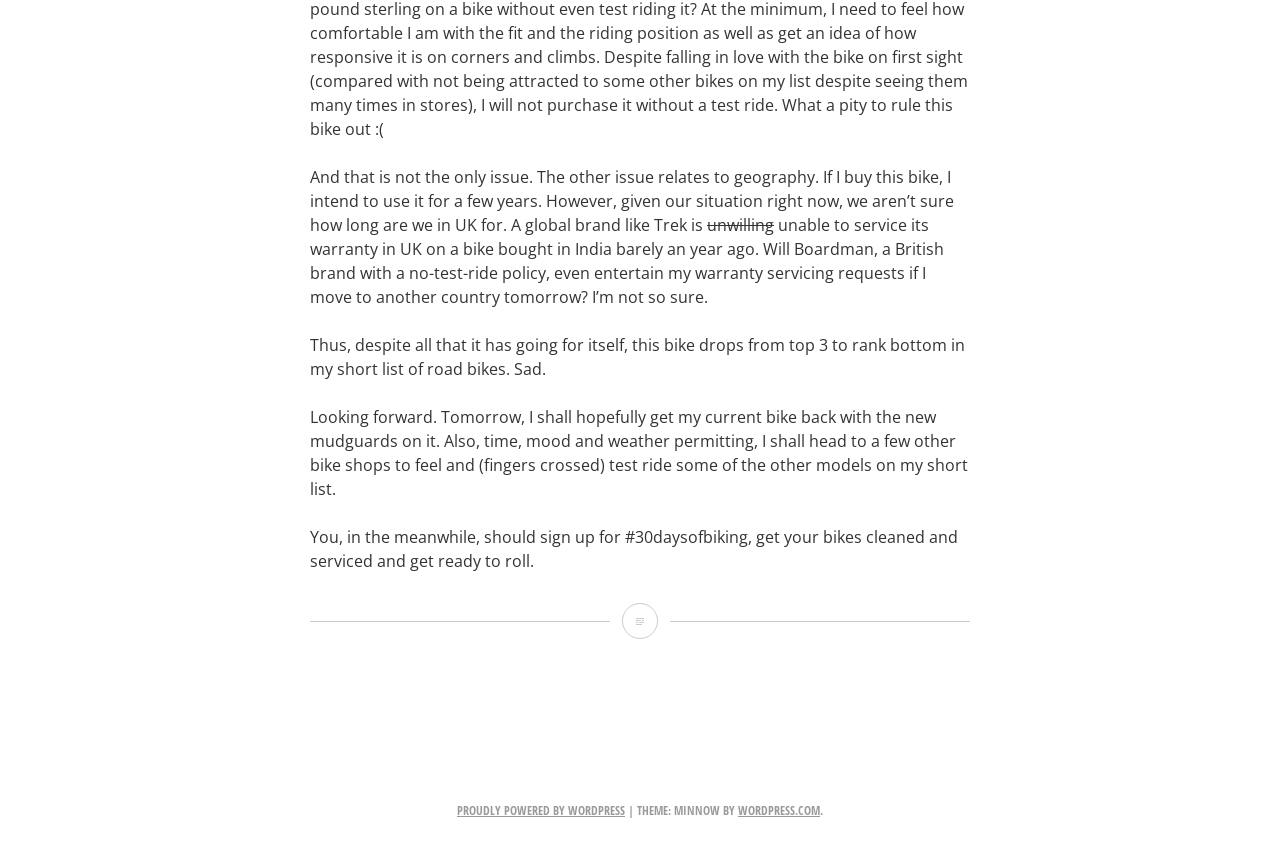Identify the bounding box coordinates for the UI element described as: "WordPress.com". The coordinates should be provided as four floats between 0 and 1: [left, top, right, bottom].

[0.577, 0.937, 0.641, 0.957]